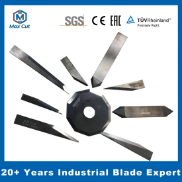Based on the image, please elaborate on the answer to the following question:
How many years of experience does the brand have?

The banner at the bottom of the image declares '20+ Years Industrial Blade Expert', which reflects the brand's extensive experience in manufacturing high-quality cutting tools, indicating that the brand has more than 20 years of experience.